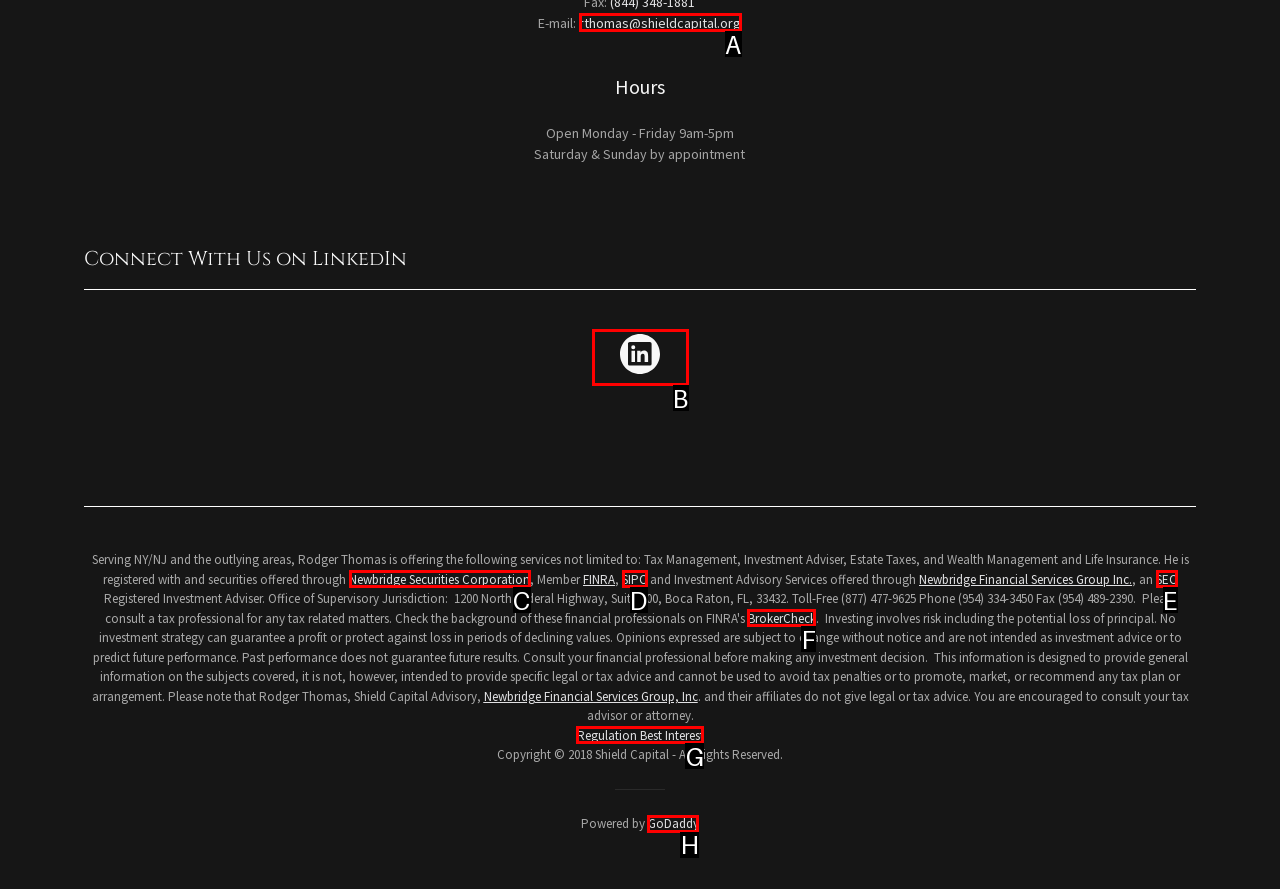Based on the choices marked in the screenshot, which letter represents the correct UI element to perform the task: Go to GoDaddy website?

H